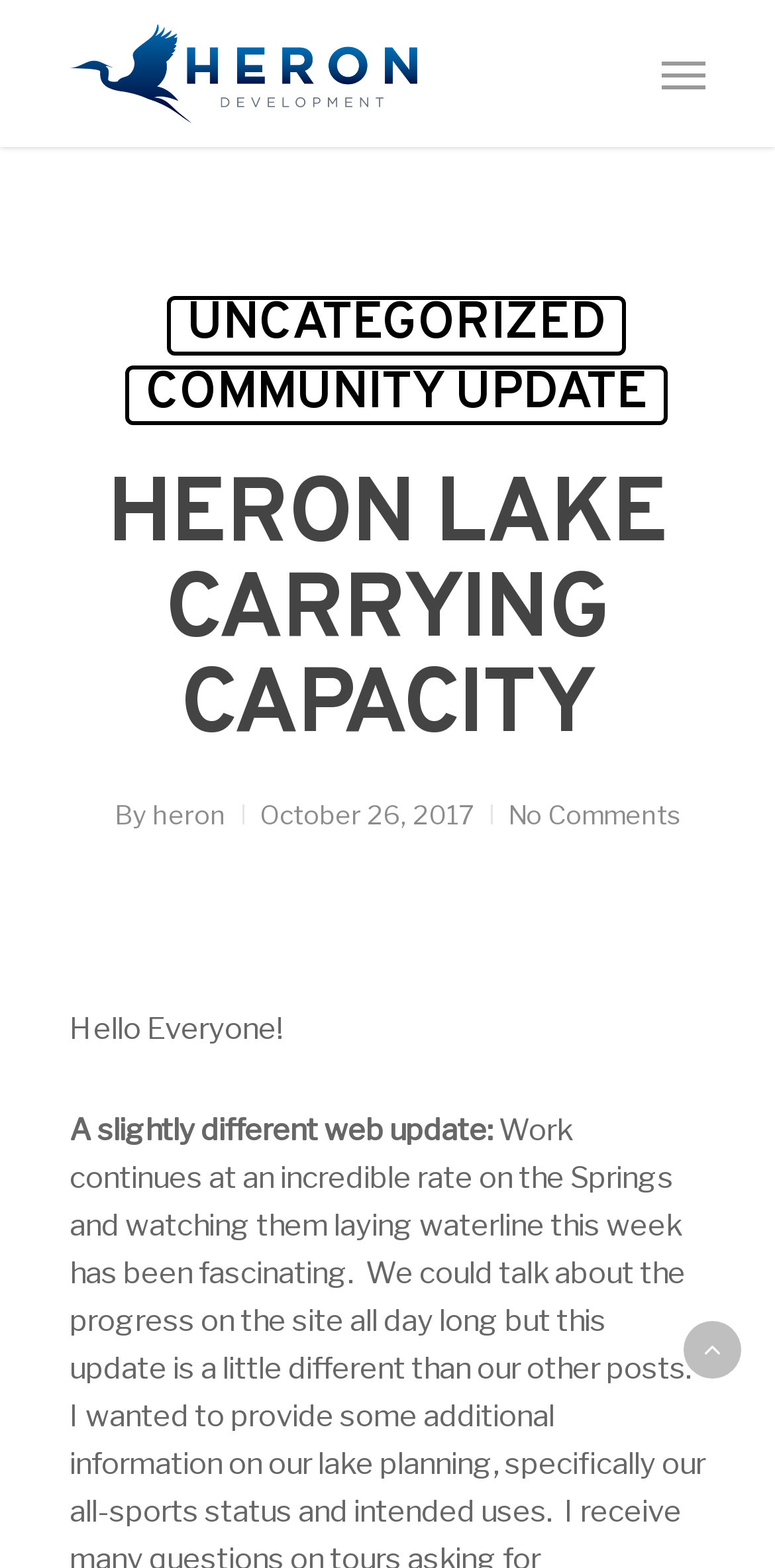Provide a single word or phrase to answer the given question: 
What is the category of this article?

COMMUNITY UPDATE